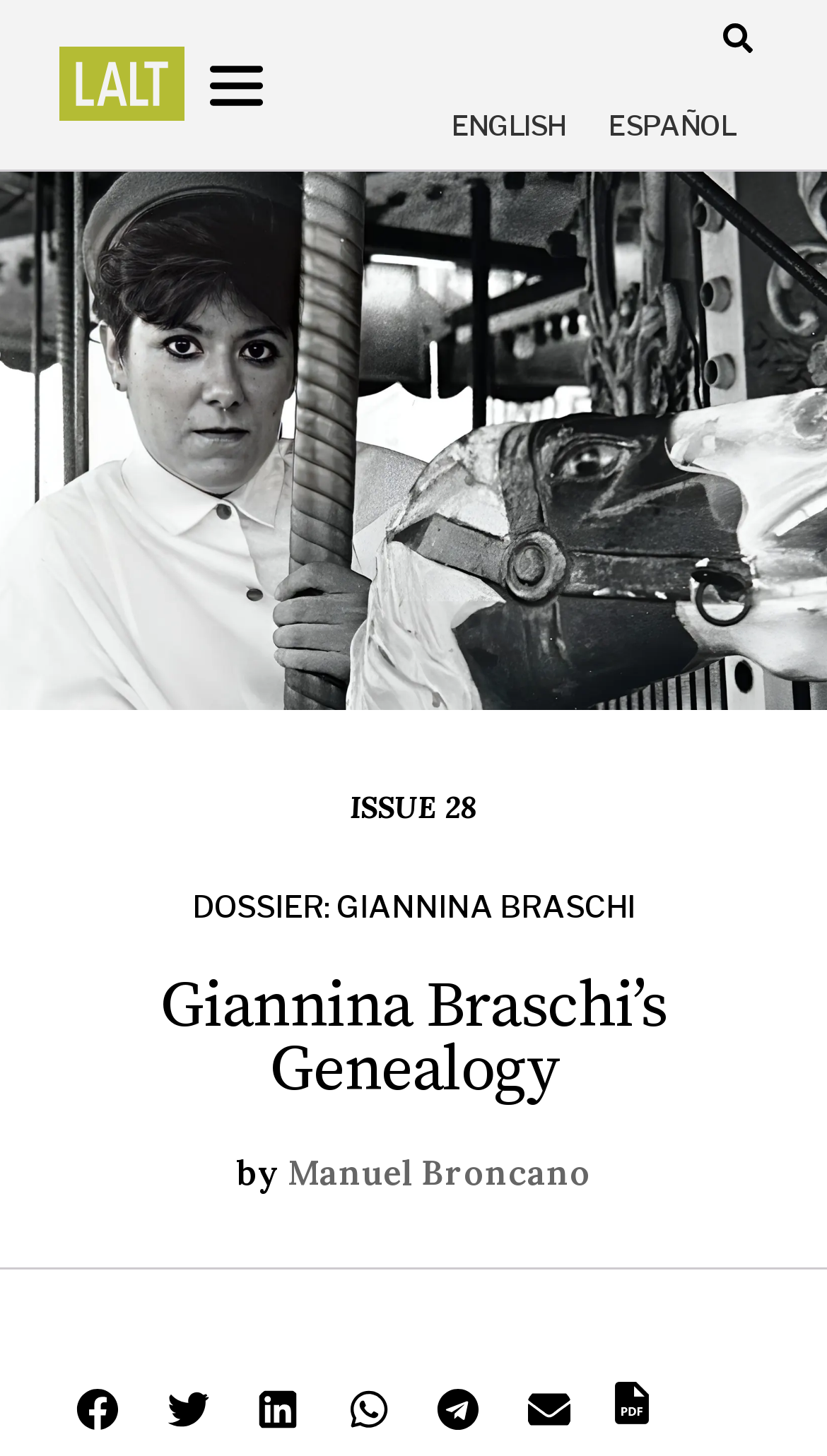Please specify the bounding box coordinates of the clickable region to carry out the following instruction: "Share on facebook". The coordinates should be four float numbers between 0 and 1, in the format [left, top, right, bottom].

[0.09, 0.952, 0.147, 0.985]